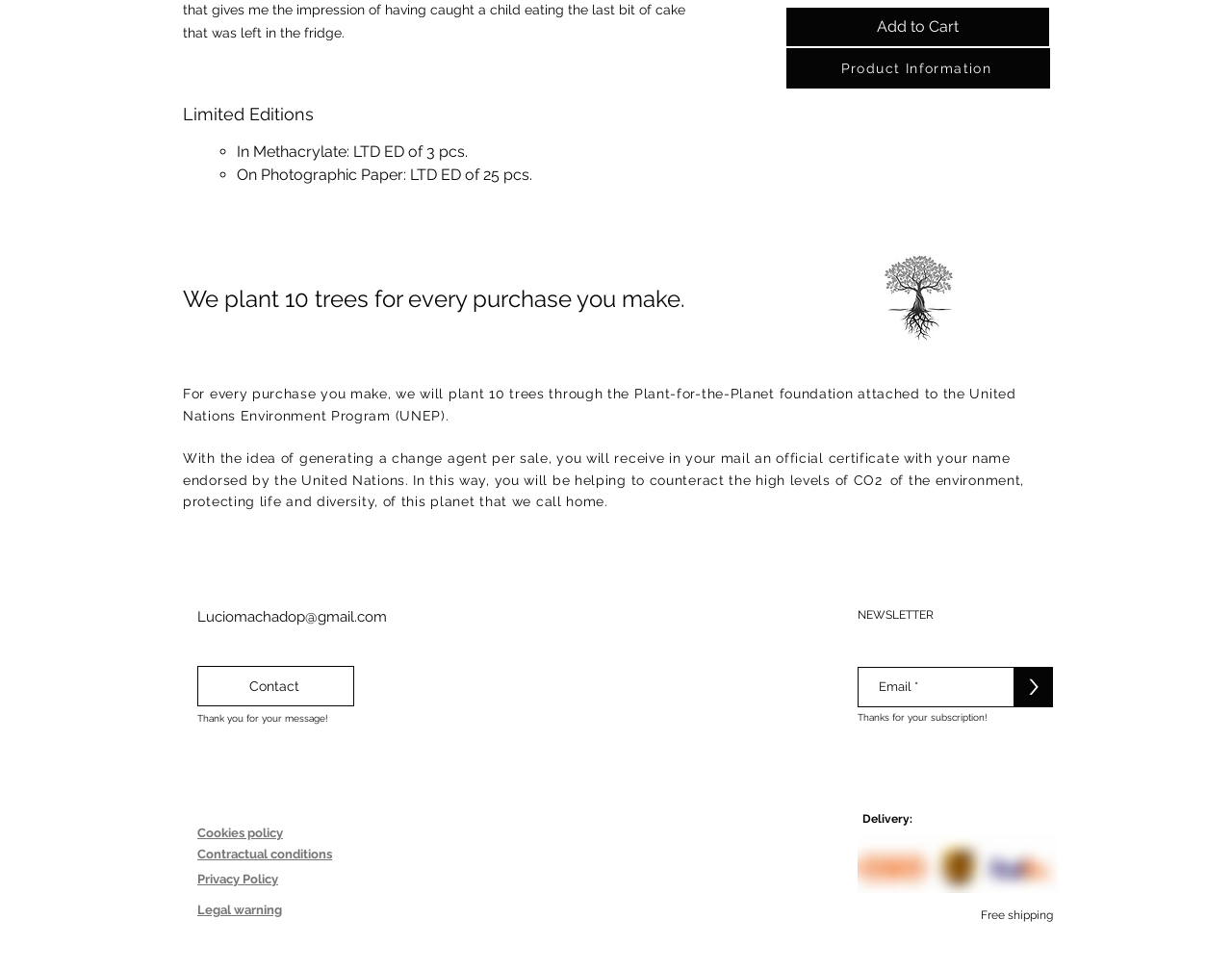Please locate the bounding box coordinates of the element that needs to be clicked to achieve the following instruction: "Click the 'Instagram' link". The coordinates should be four float numbers between 0 and 1, i.e., [left, top, right, bottom].

[0.16, 0.807, 0.184, 0.836]